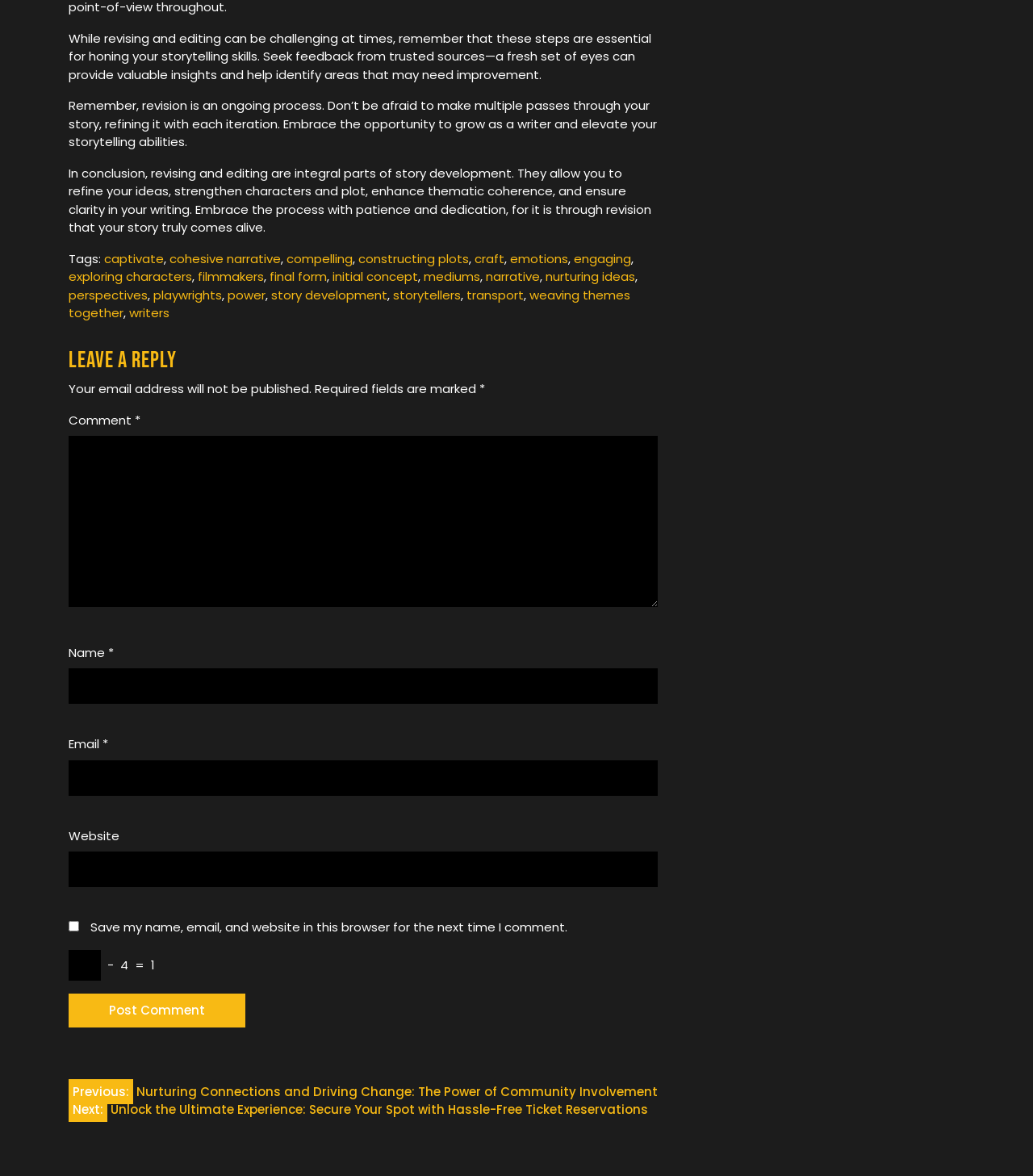Can you identify the bounding box coordinates of the clickable region needed to carry out this instruction: 'Enter your name'? The coordinates should be four float numbers within the range of 0 to 1, stated as [left, top, right, bottom].

[0.066, 0.569, 0.637, 0.599]